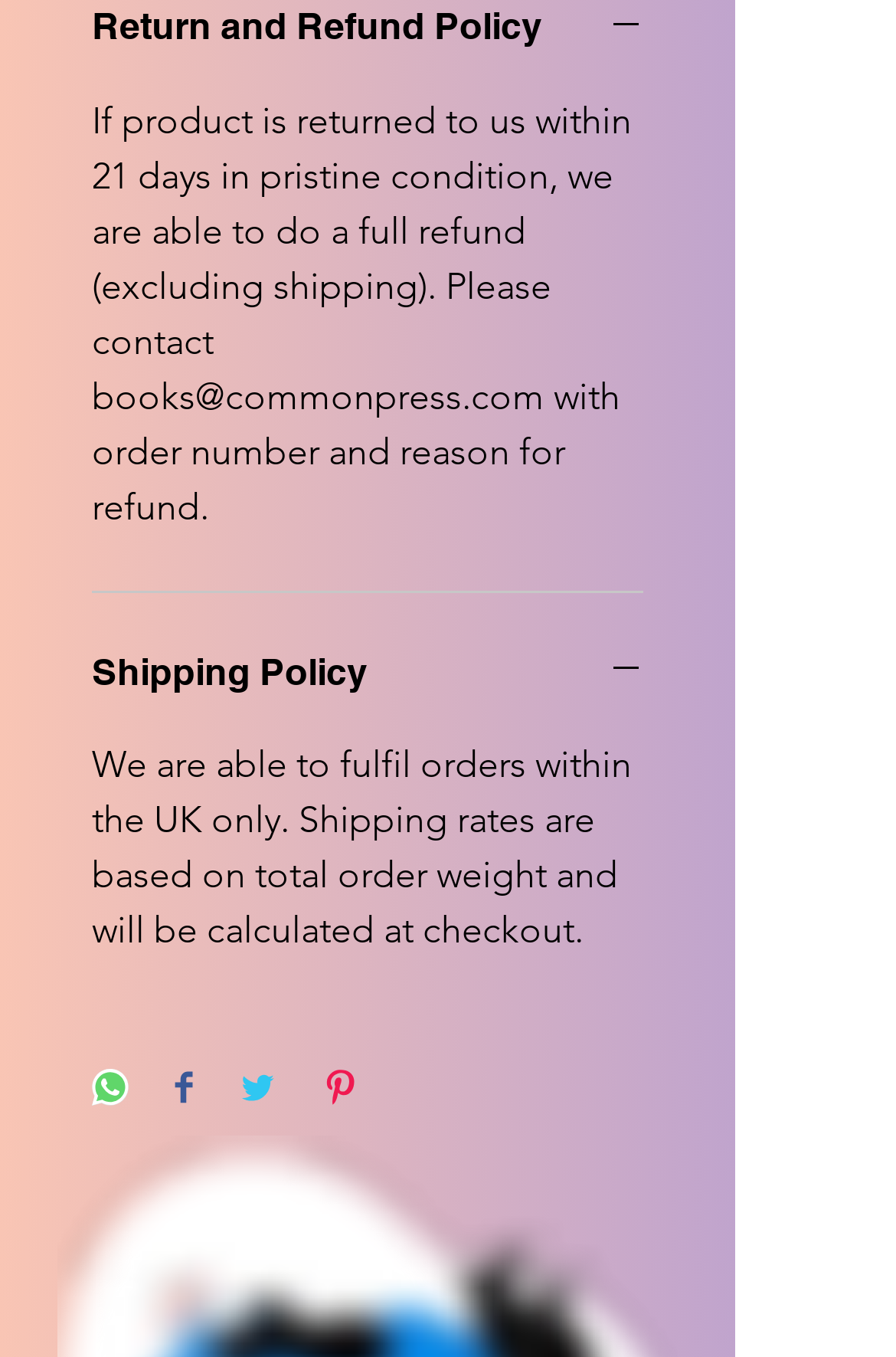Bounding box coordinates are specified in the format (top-left x, top-left y, bottom-right x, bottom-right y). All values are floating point numbers bounded between 0 and 1. Please provide the bounding box coordinate of the region this sentence describes: Shipping Policy

[0.103, 0.477, 0.718, 0.515]